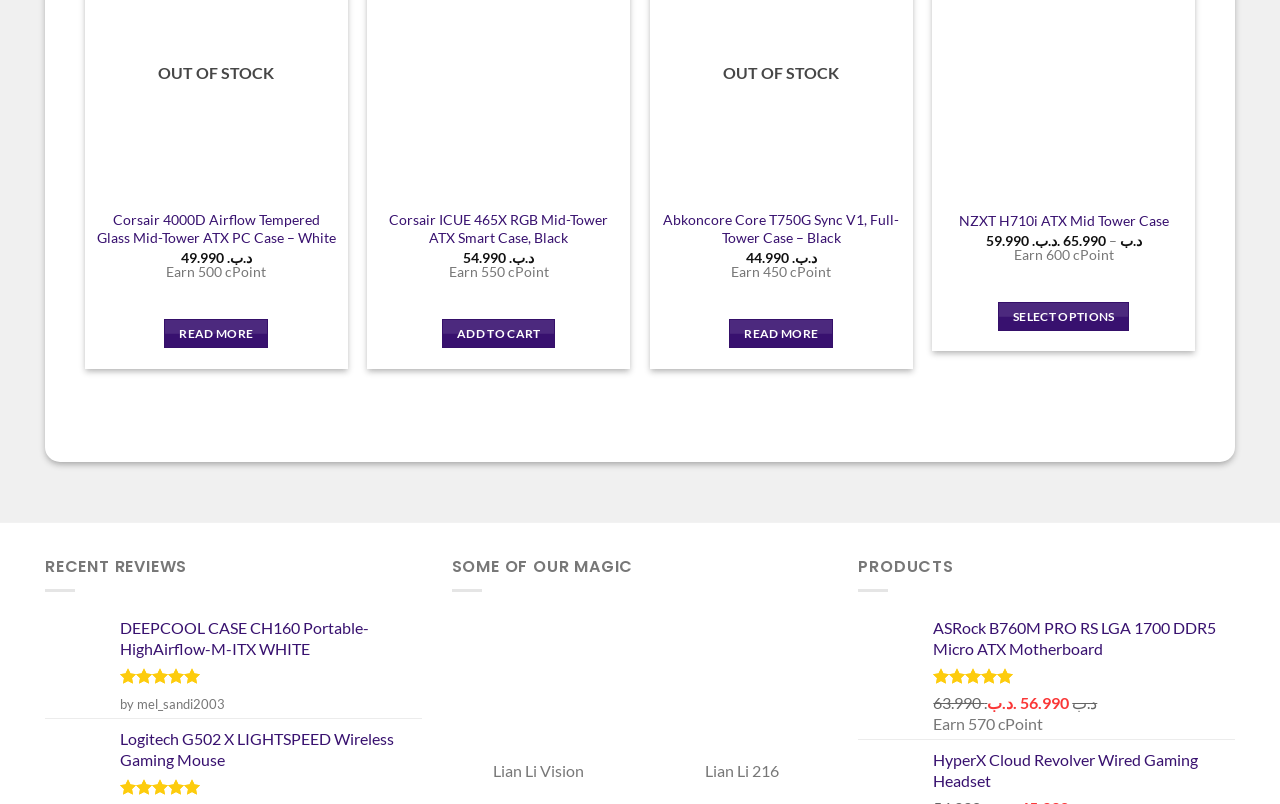Answer in one word or a short phrase: 
How many cPoints can be earned by purchasing NZXT H710i ATX Mid Tower Case?

600